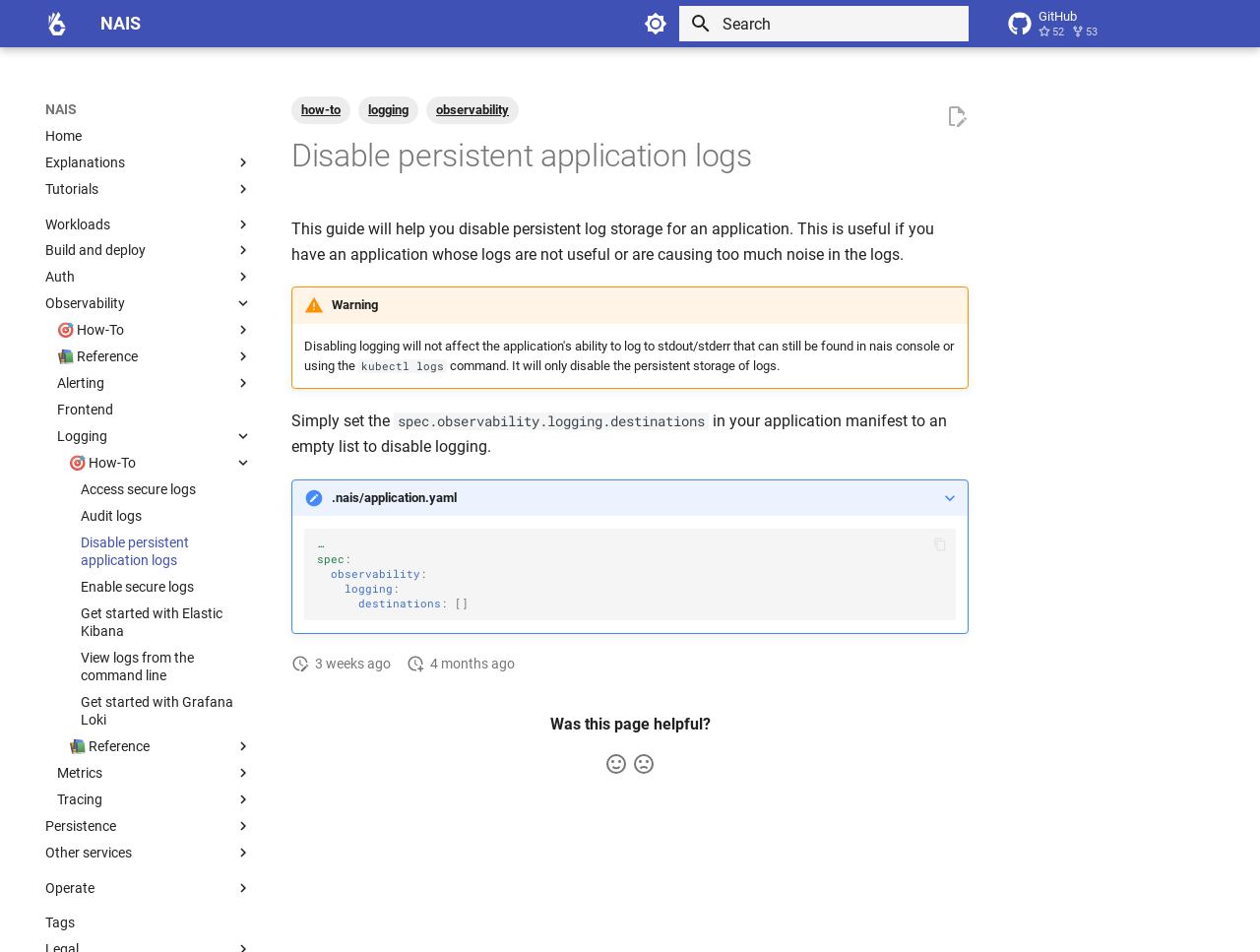What is the navigation item next to 'Home'? Based on the screenshot, please respond with a single word or phrase.

Explanations